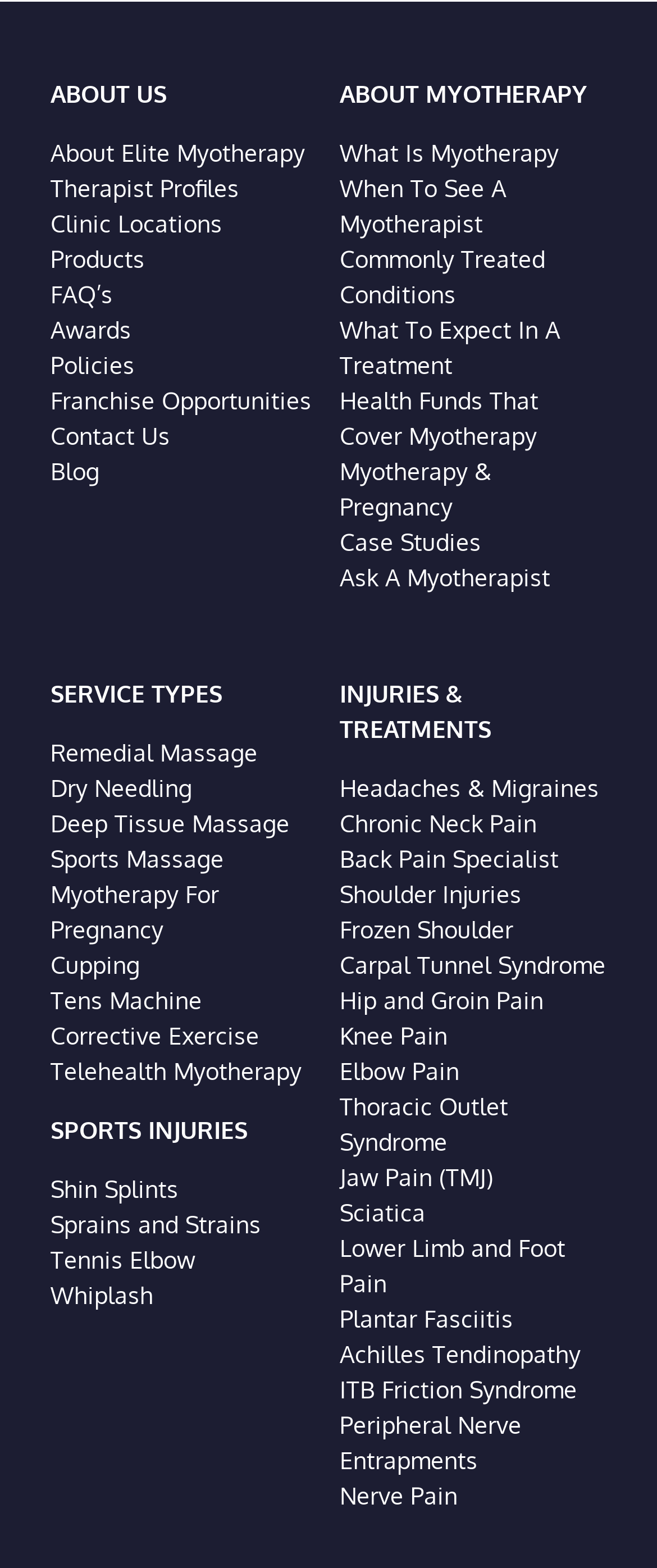Find the bounding box coordinates of the element you need to click on to perform this action: 'Read about what is myotherapy'. The coordinates should be represented by four float values between 0 and 1, in the format [left, top, right, bottom].

[0.517, 0.088, 0.85, 0.106]